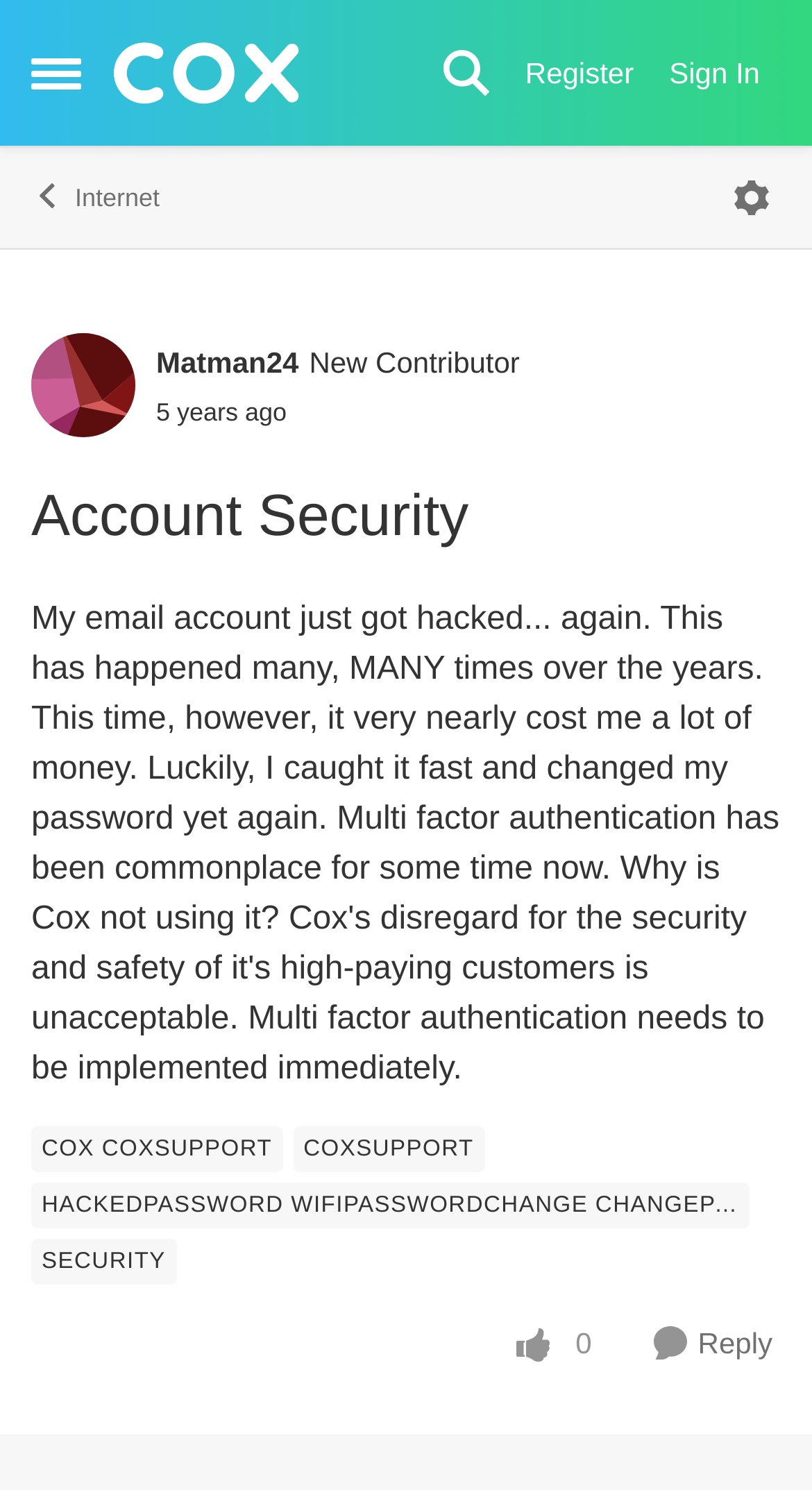Answer the question with a brief word or phrase:
What type of tags are used in the forum post?

Keyword tags